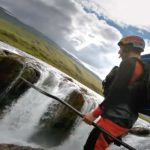Provide a comprehensive description of the image.

The image depicts a kayaker standing near a rushing waterfall, dressed in a black and red wetsuit and helmet, showcasing an adventurous spirit amidst a stunning natural backdrop. The kayaker appears focused and prepared, gripping a paddle and gazing towards the cascading water. Lush green hills stretch into the background under a dramatic sky, creating a sense of excitement and connection with nature. This scene beautifully captures the essence of kayaking, highlighting the thrill of exploring wild waters, reminiscent of experiences shared in blogs about luminescence kayaking and the benefits of kayaking, including both physical and mental rewards.